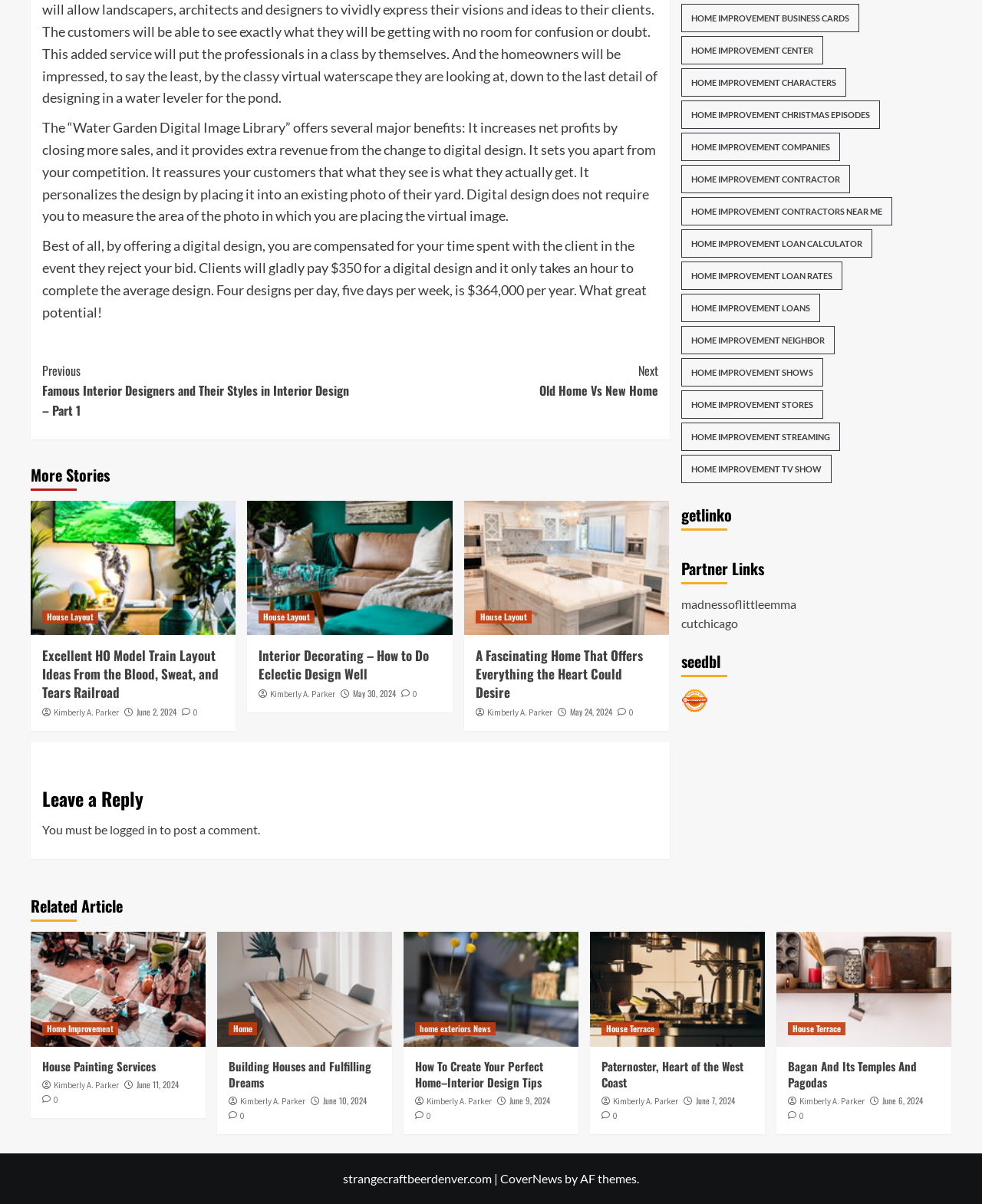Pinpoint the bounding box coordinates of the element that must be clicked to accomplish the following instruction: "Click on 'Continue Reading'". The coordinates should be in the format of four float numbers between 0 and 1, i.e., [left, top, right, bottom].

[0.043, 0.294, 0.67, 0.355]